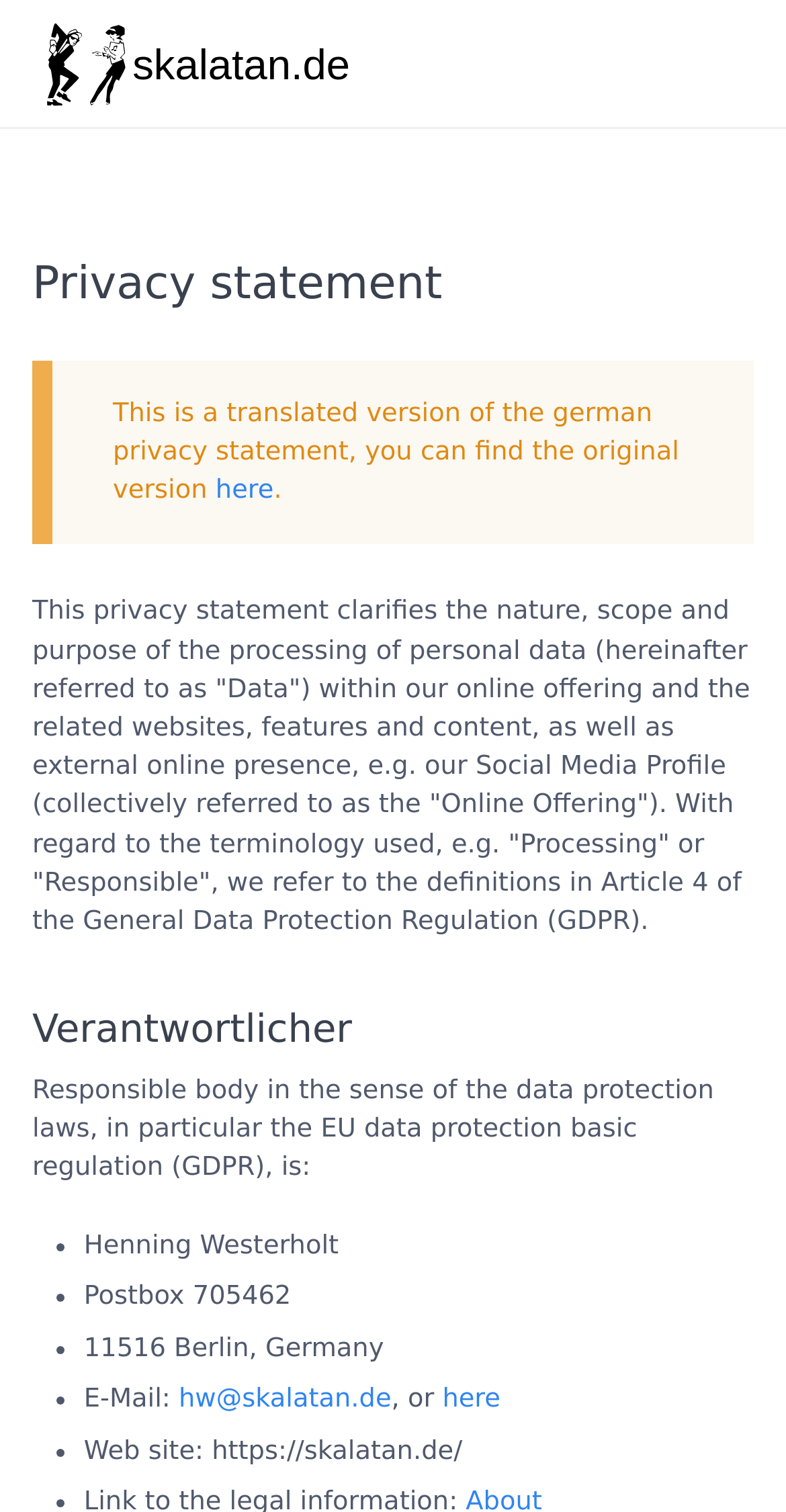Locate the bounding box of the UI element based on this description: "hw@skalatan.de". Provide four float numbers between 0 and 1 as [left, top, right, bottom].

[0.227, 0.916, 0.498, 0.936]